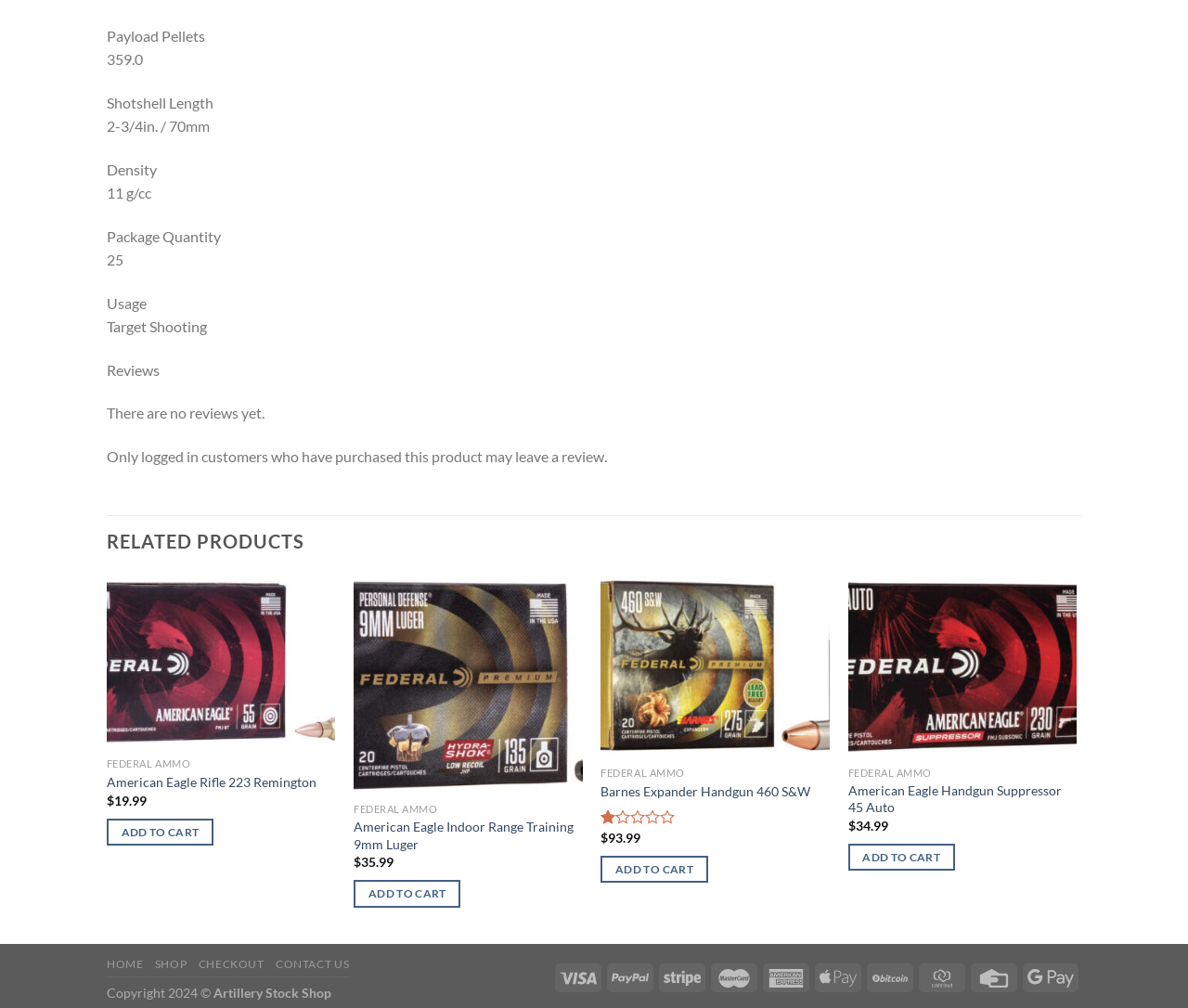Based on the image, provide a detailed response to the question:
What is the density of the product?

I looked at the product details section and found the 'Density' field, which has a value of '11 g/cc'.